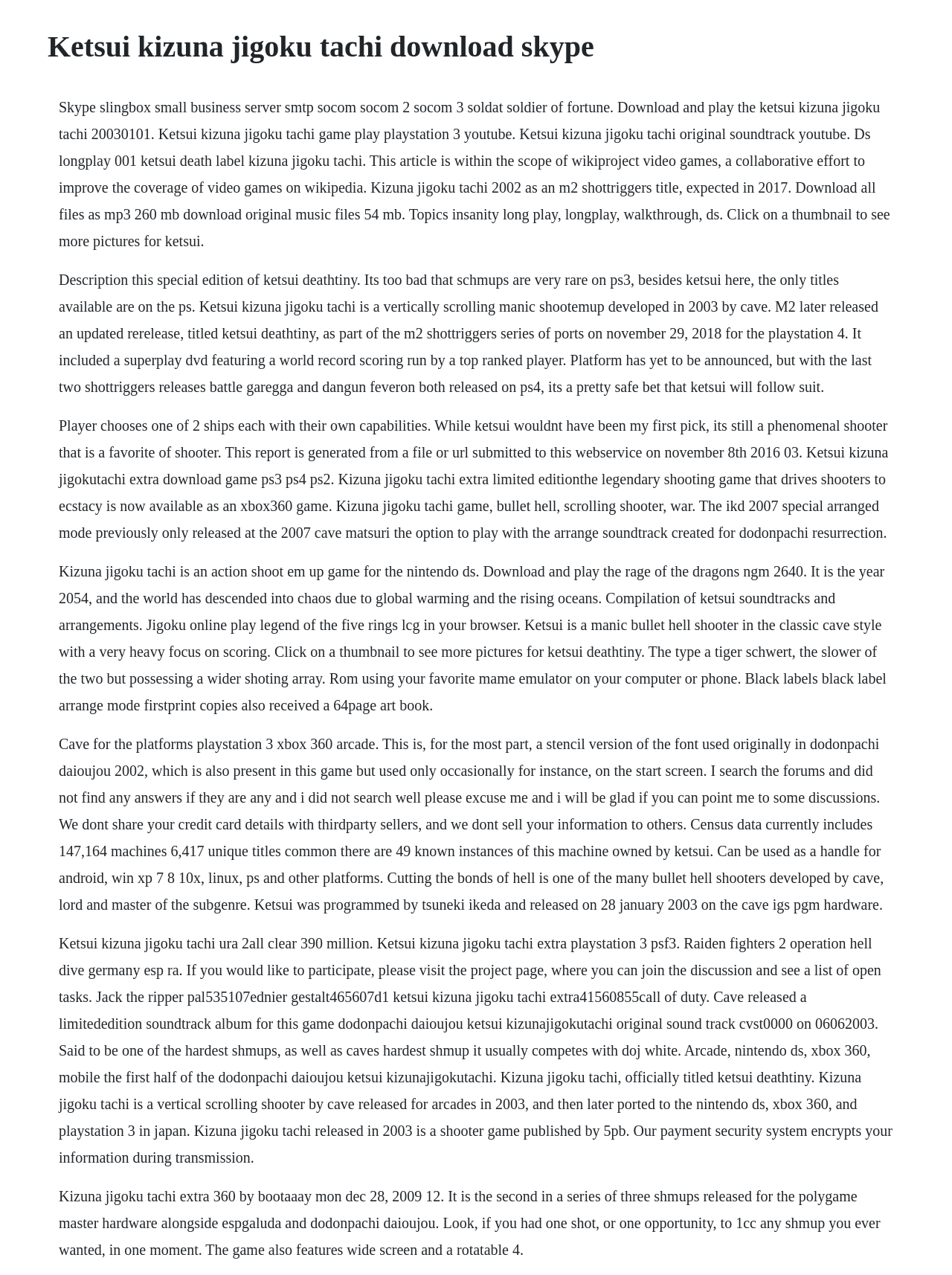What is the name of the soundtrack album released for Ketsui Kizuna Jigoku Tachi?
Answer the question with a detailed and thorough explanation.

According to the text description, Cave released a limited-edition soundtrack album for Ketsui Kizuna Jigoku Tachi, titled Dodonpachi Daioujou Ketsui Kizunajigokutachi Original Sound Track.